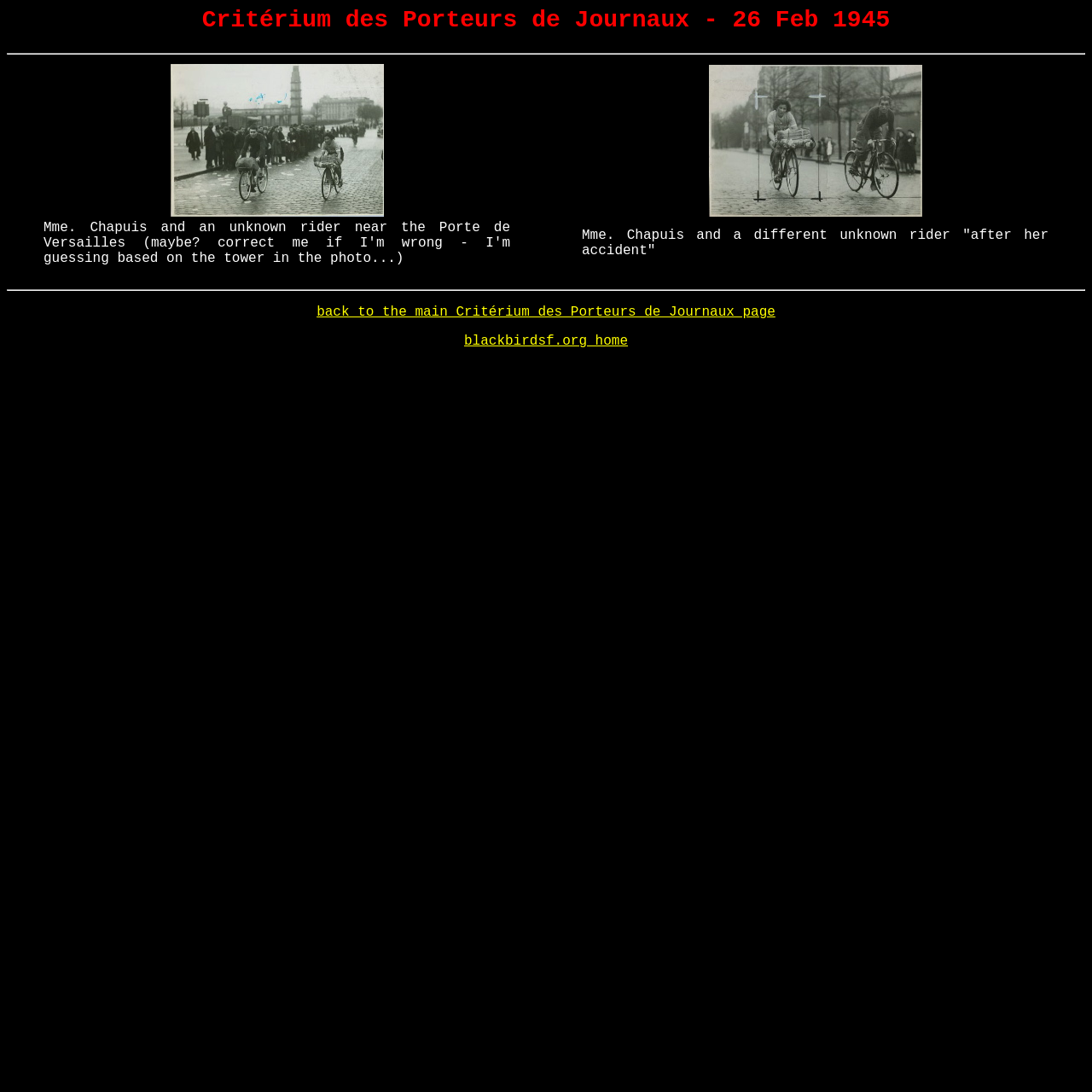How many rows are in the table?
Refer to the screenshot and respond with a concise word or phrase.

2